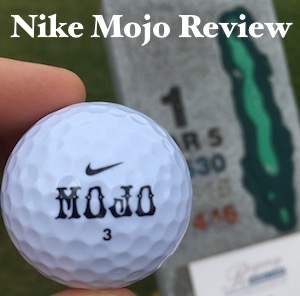Give an in-depth description of the image.

The image features a close-up view of a Nike Mojo golf ball, prominently displaying the ball's name and number "3." The golfer's hand is shown holding the ball in front of a golf course hole marker, which indicates that the hole is a par 5, measuring 530 yards. The marker is partially visible, showcasing the green outline of the hole layout. This visual illustrates the context of the Nike Mojo golf ball review, highlighting both the product and the sporting environment in which it is used, capturing the essence of a golfer's experience on the course.